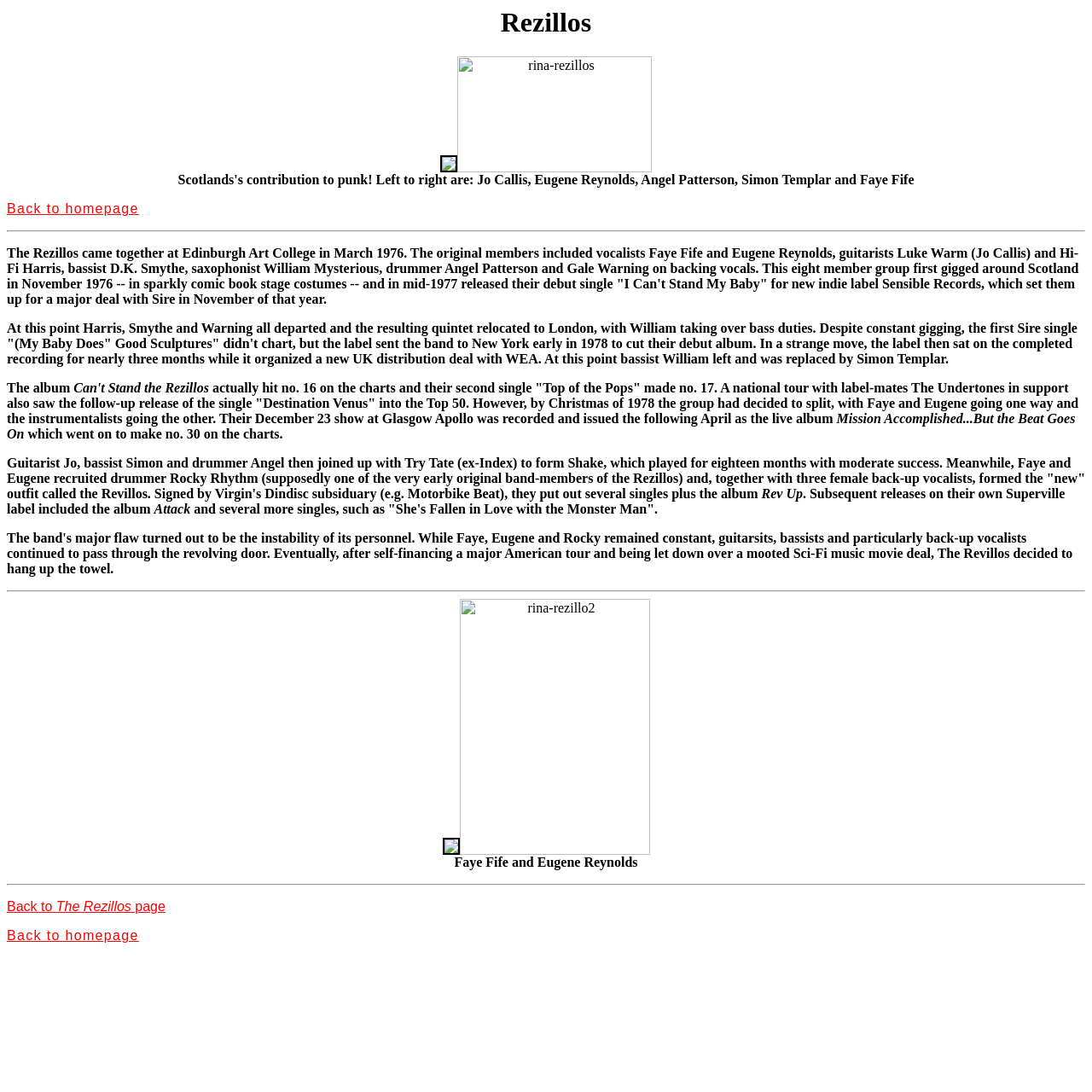What was the chart position of the album?
Please provide a comprehensive answer based on the visual information in the image.

According to the text, 'The album actually hit no. 16 on the charts...'. This indicates that the album reached the 16th position on the charts.